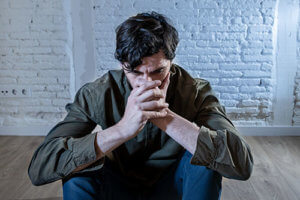Analyze the image and answer the question with as much detail as possible: 
What is the color of the wall behind the man?

The caption specifically mentions that the backdrop features a stark, white brick wall, which creates a sense of isolation and emphasizes the man's struggle with addiction.